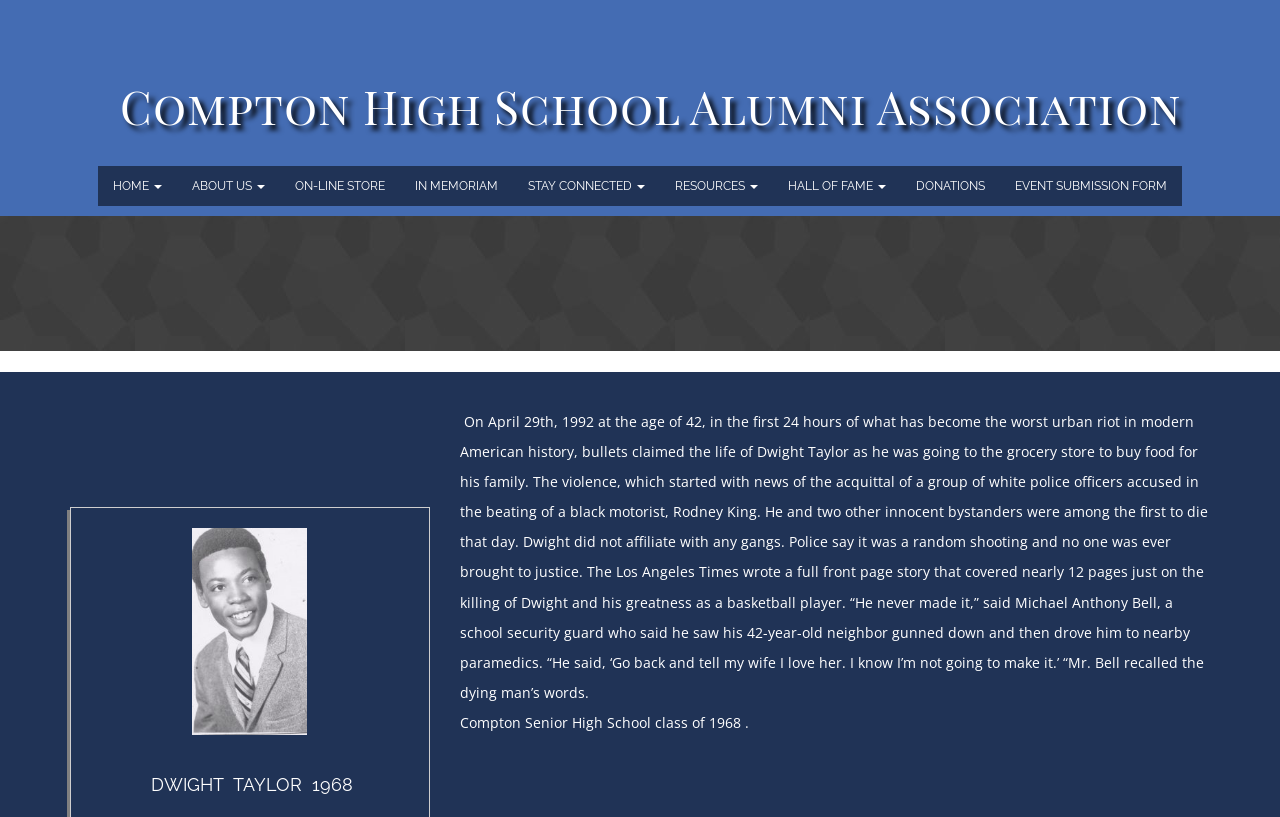Give a full account of the webpage's elements and their arrangement.

This webpage is dedicated to the memory of Dwight Taylor, a Compton High School alumnus who tragically lost his life in 1992 during the Los Angeles riots. At the top of the page, there is a navigation menu with eight links: "HOME", "ABOUT US", "ON-LINE STORE", "IN MEMORIAM", "STAY CONNECTED", "RESOURCES", "HALL OF FAME", and "DONATIONS". These links are positioned horizontally across the top of the page, with "HOME" on the left and "DONATIONS" on the right.

Below the navigation menu, there is a section dedicated to Dwight Taylor's story. A link with his name, "DWIGHT TAYLOR 1968", is centered near the top of this section. Below this link, there is a brief summary of the circumstances surrounding his death, which occurred on April 29th, 1992, during the LA riots. This summary is followed by a longer, more detailed account of the events leading up to his death, including quotes from a school security guard who witnessed the incident.

At the bottom of this section, there is a mention of Dwight Taylor's affiliation with Compton Senior High School, class of 1968. Overall, the webpage is a tribute to Dwight Taylor's life and legacy, providing a detailed account of his tragic death and its context within the larger historical event of the LA riots.